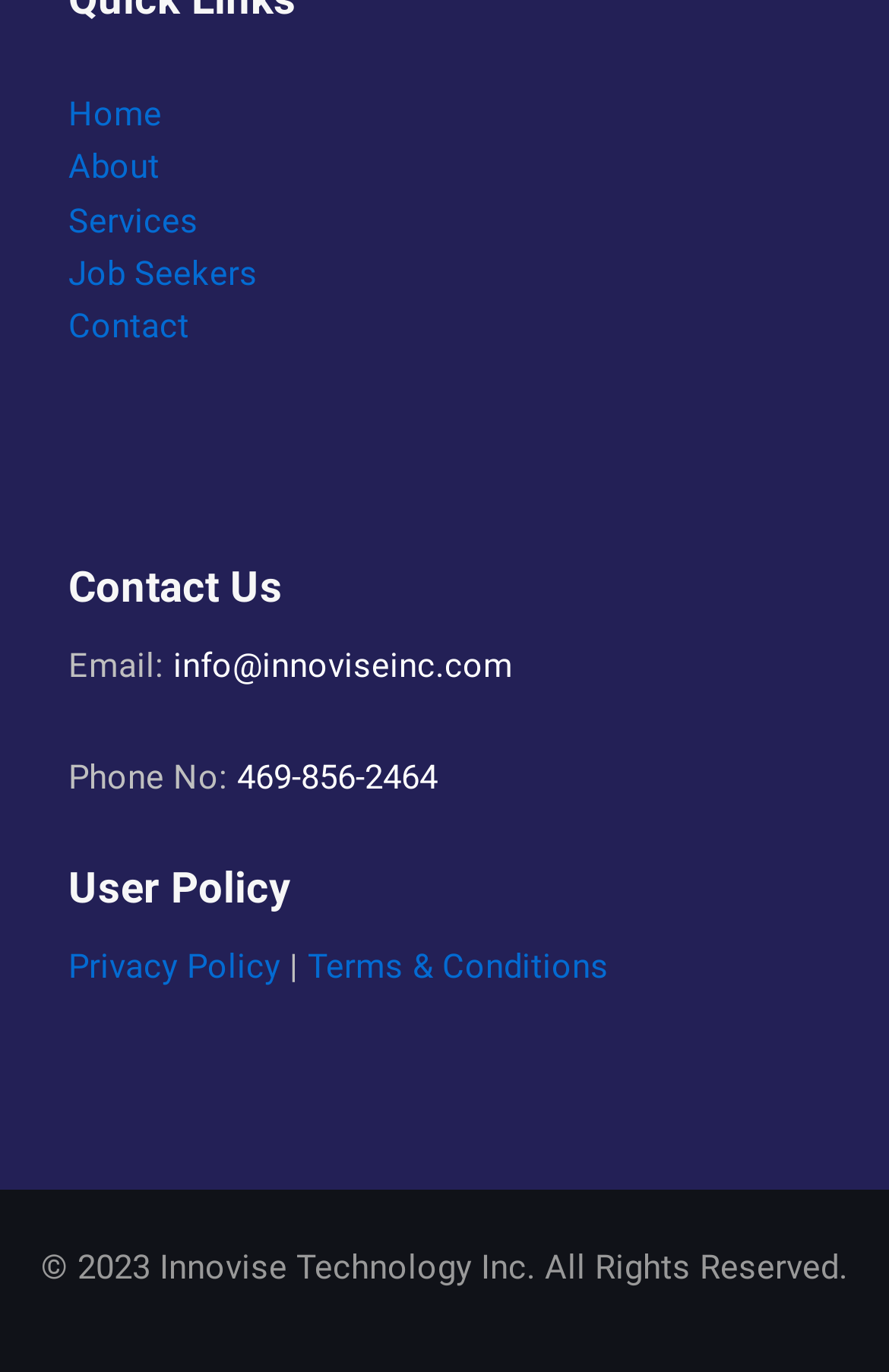Please answer the following question using a single word or phrase: 
What is the navigation menu item after 'About'?

Services